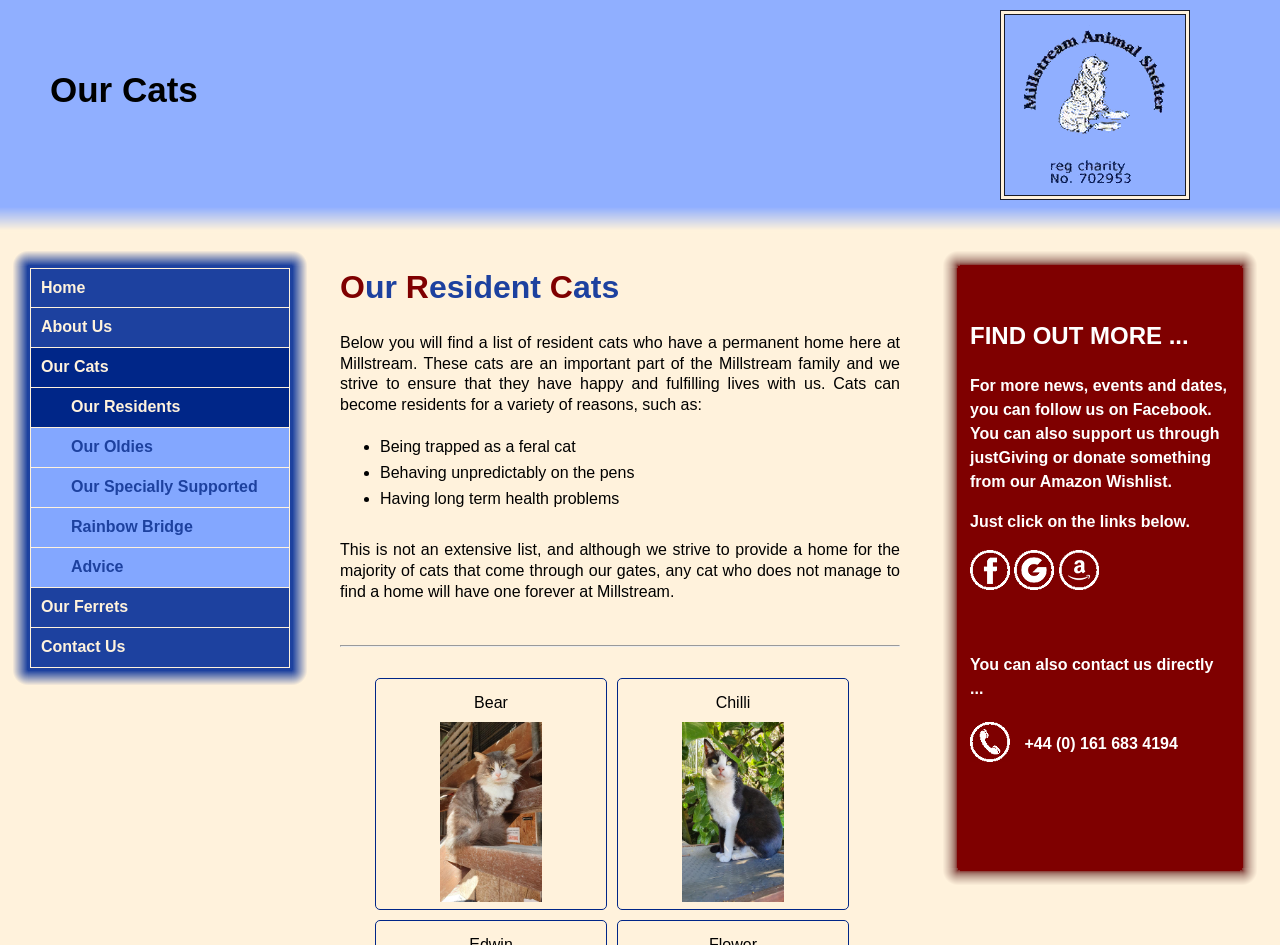Identify the bounding box coordinates of the area you need to click to perform the following instruction: "View the 'Our Resident Cats' section".

[0.266, 0.285, 0.703, 0.324]